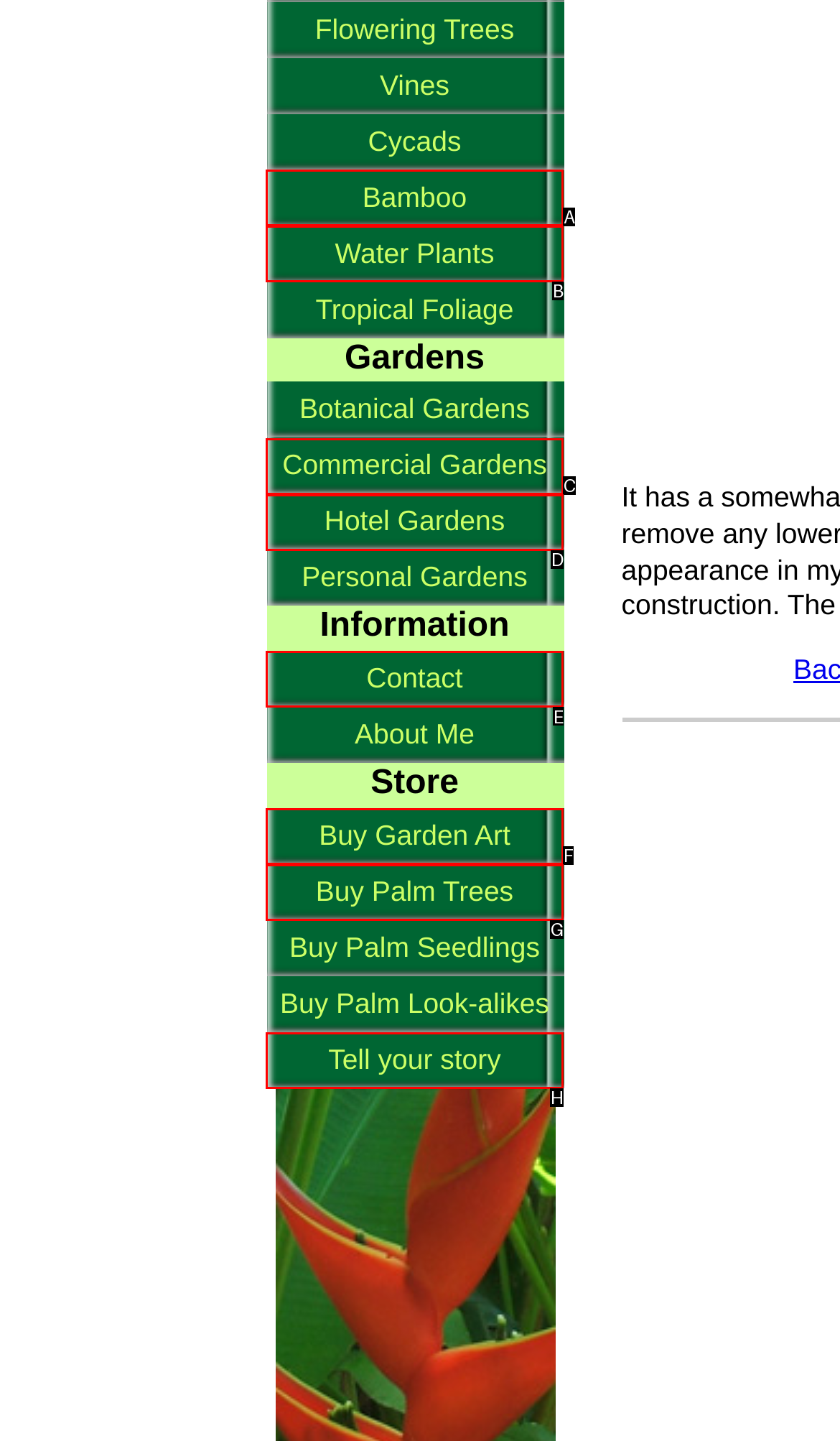Select the letter from the given choices that aligns best with the description: Buy Garden Art. Reply with the specific letter only.

F